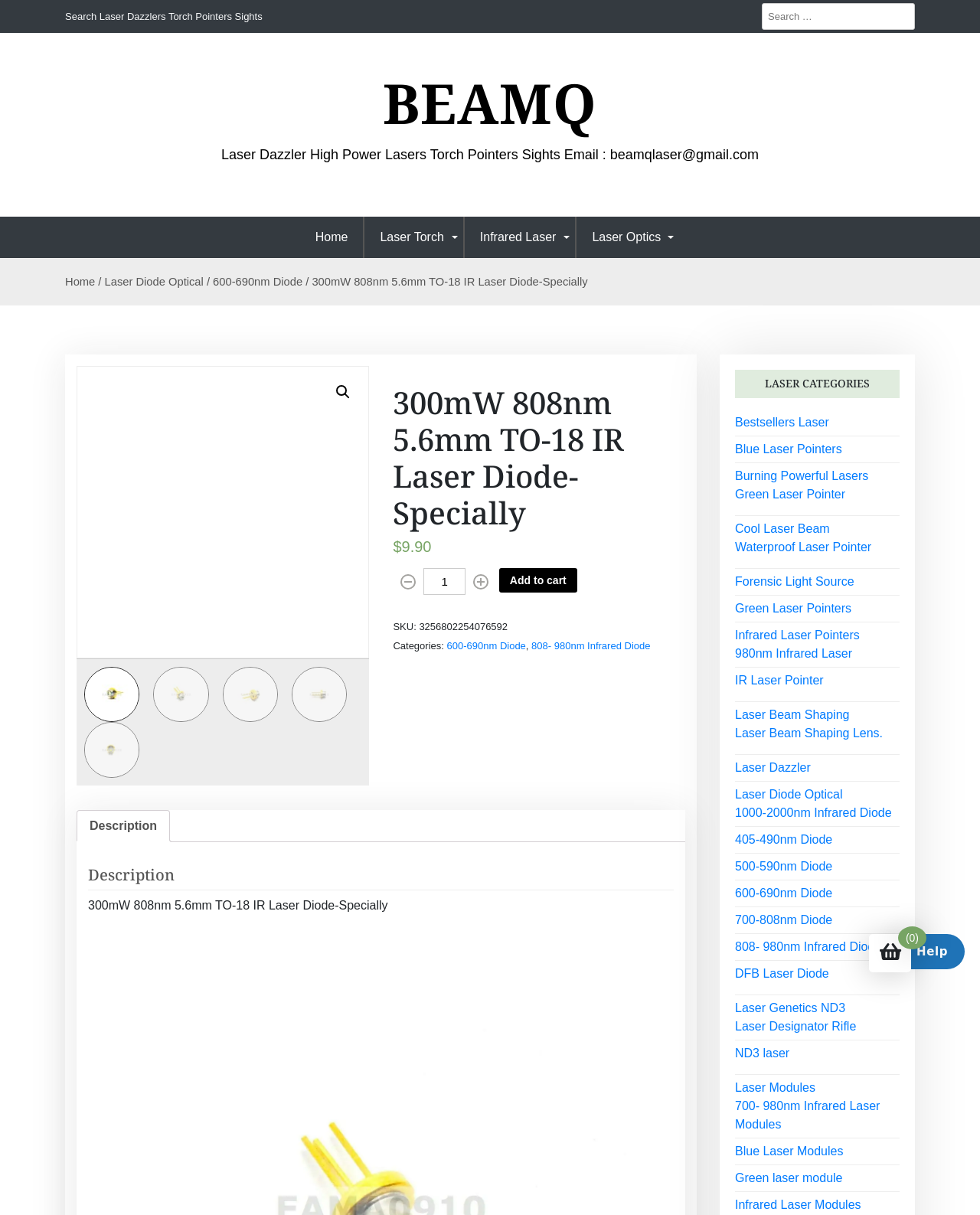Refer to the element description input value="1" name="quantity" title="Qty" value="1" and identify the corresponding bounding box in the screenshot. Format the coordinates as (top-left x, top-left y, bottom-right x, bottom-right y) with values in the range of 0 to 1.

[0.432, 0.468, 0.475, 0.49]